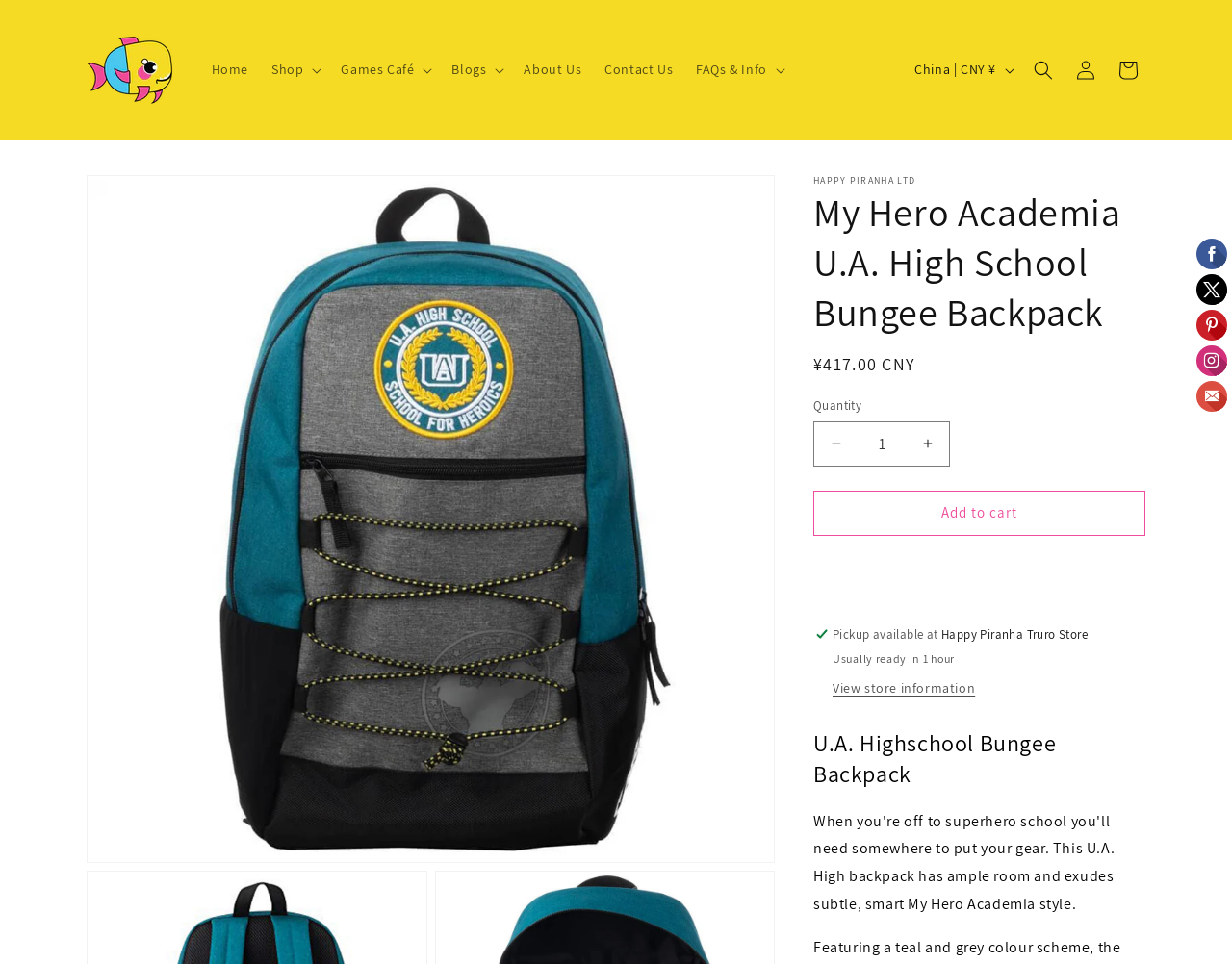Please respond in a single word or phrase: 
What is the name of the school on the backpack?

U.A. High School